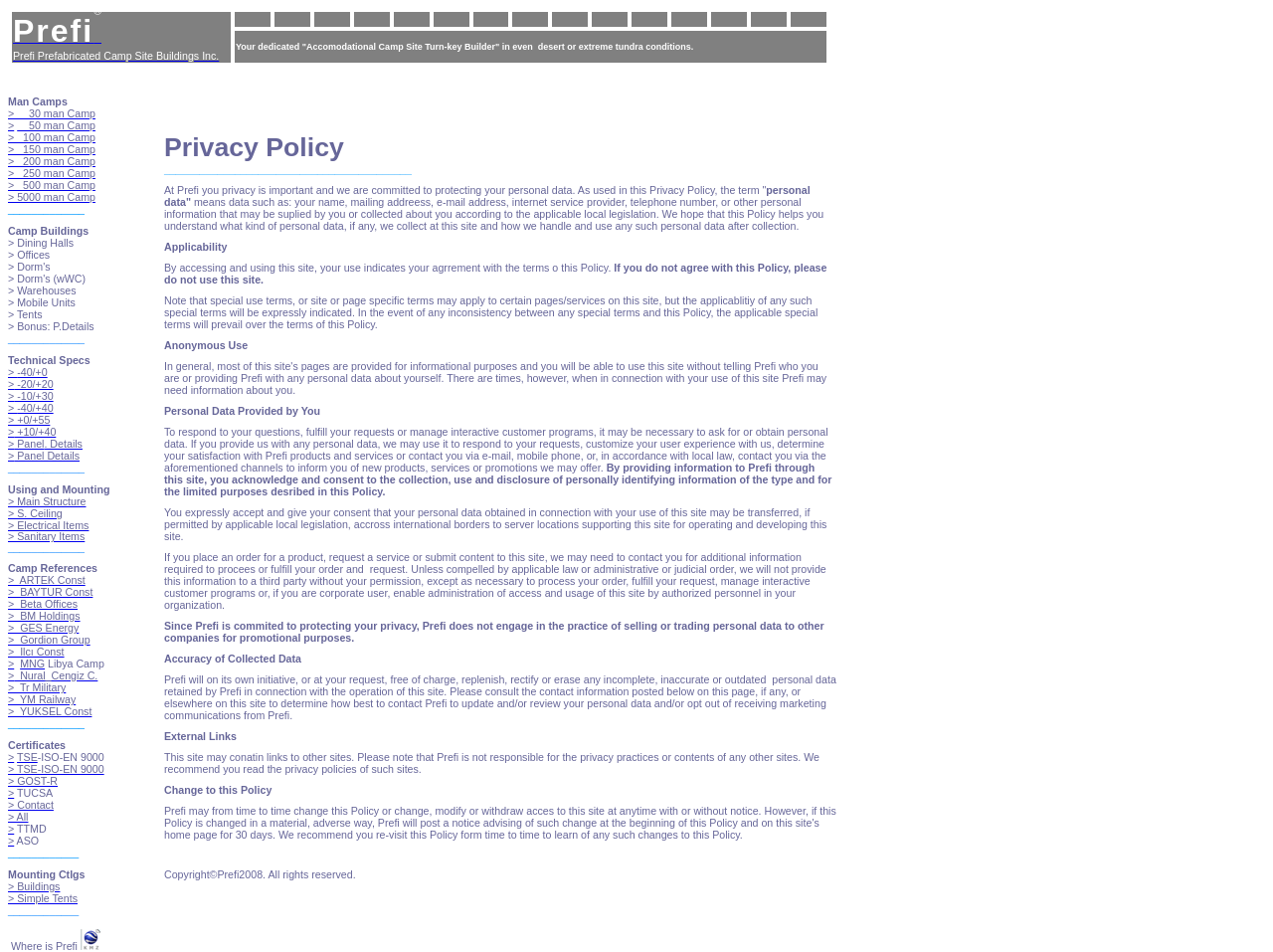Find and provide the bounding box coordinates for the UI element described with: "> Simple Tents".

[0.006, 0.937, 0.061, 0.95]